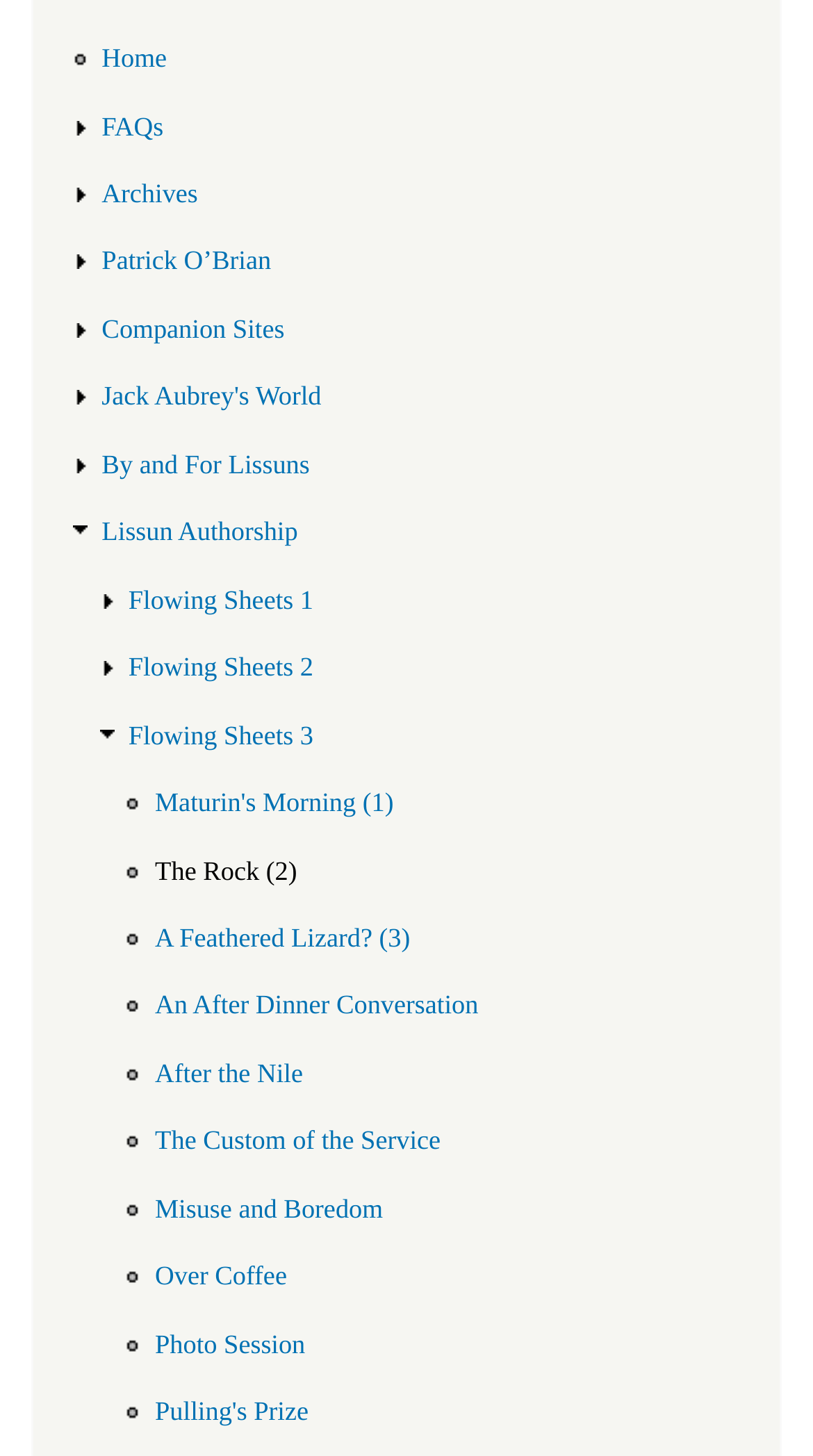Locate the bounding box coordinates of the clickable region necessary to complete the following instruction: "go to home page". Provide the coordinates in the format of four float numbers between 0 and 1, i.e., [left, top, right, bottom].

[0.125, 0.016, 0.205, 0.065]